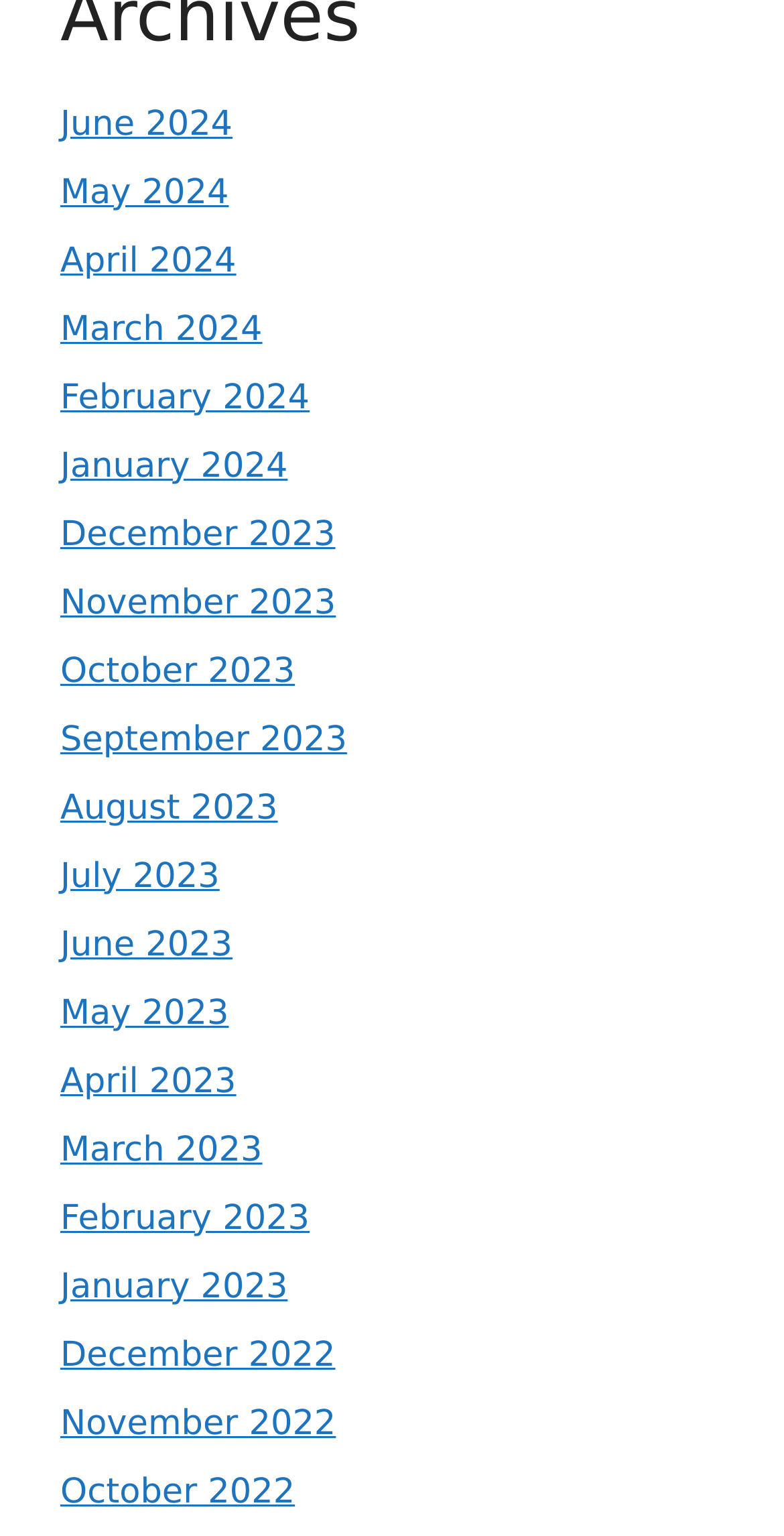Using the element description: "November 2023", determine the bounding box coordinates. The coordinates should be in the format [left, top, right, bottom], with values between 0 and 1.

[0.077, 0.379, 0.428, 0.405]